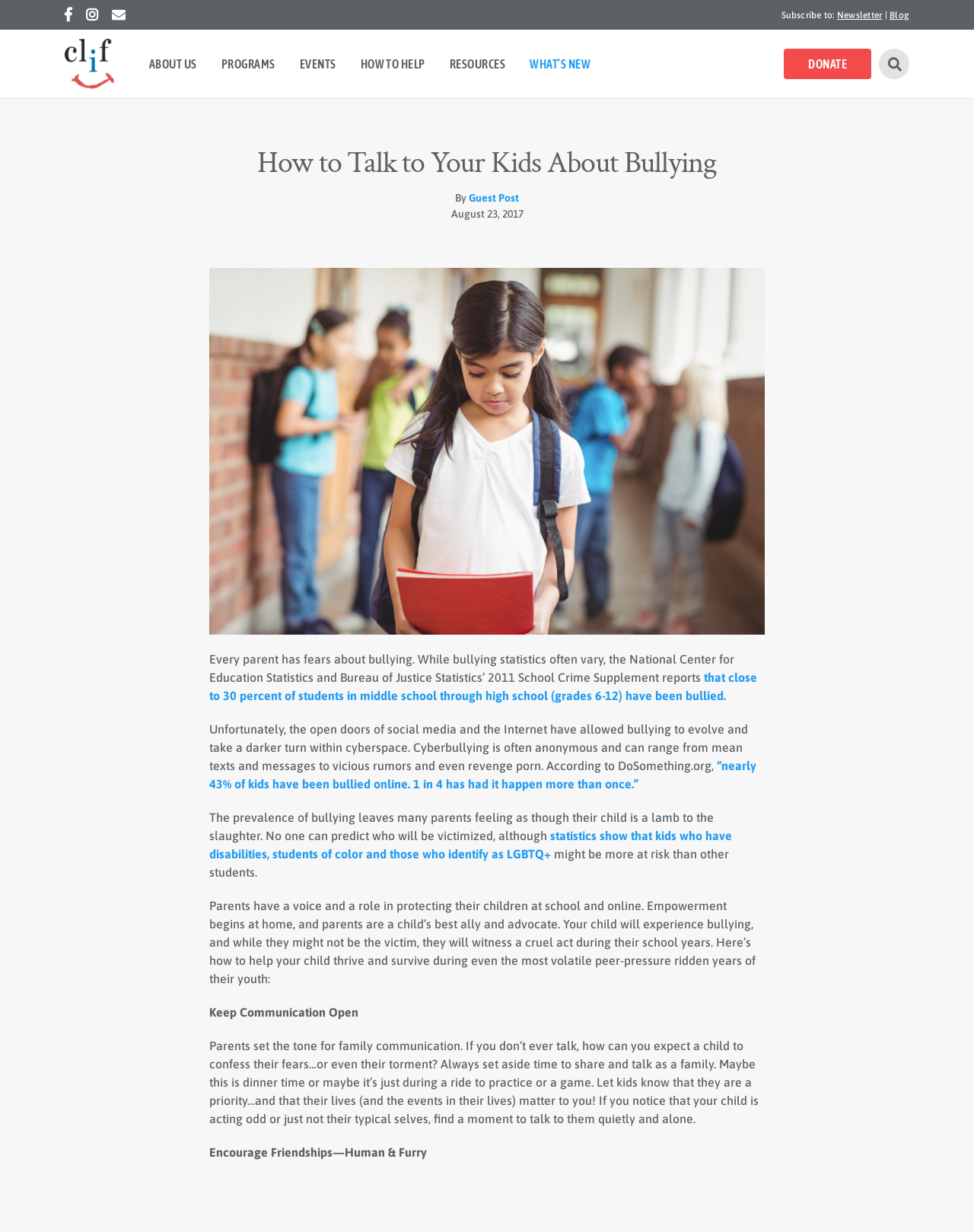Specify the bounding box coordinates of the area that needs to be clicked to achieve the following instruction: "Donate to the organization".

[0.805, 0.04, 0.895, 0.064]